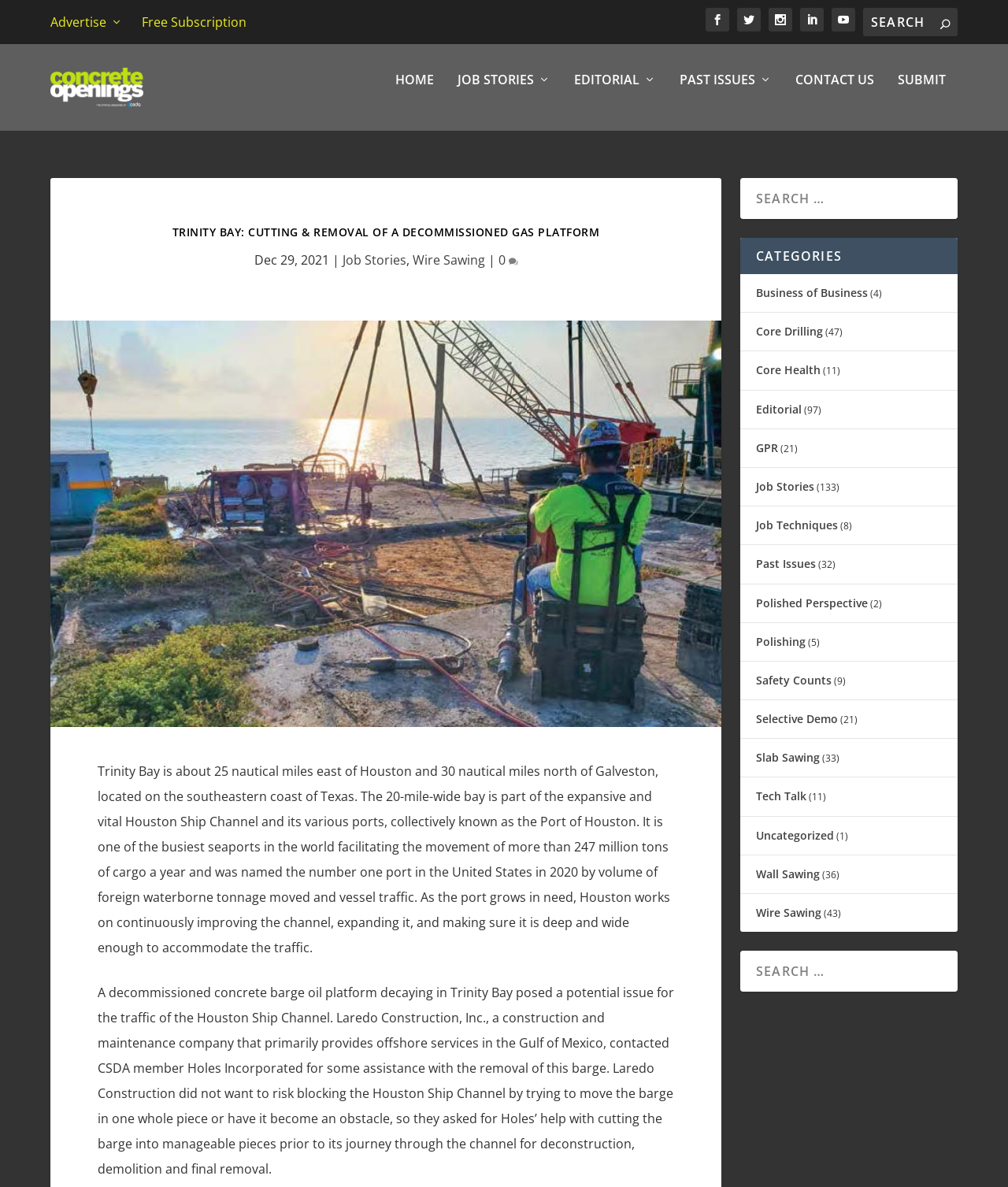What is the name of the category with 133 articles?
Please provide an in-depth and detailed response to the question.

According to the webpage, the category 'Job Stories' has 133 articles, as indicated by the number in parentheses next to the category link.